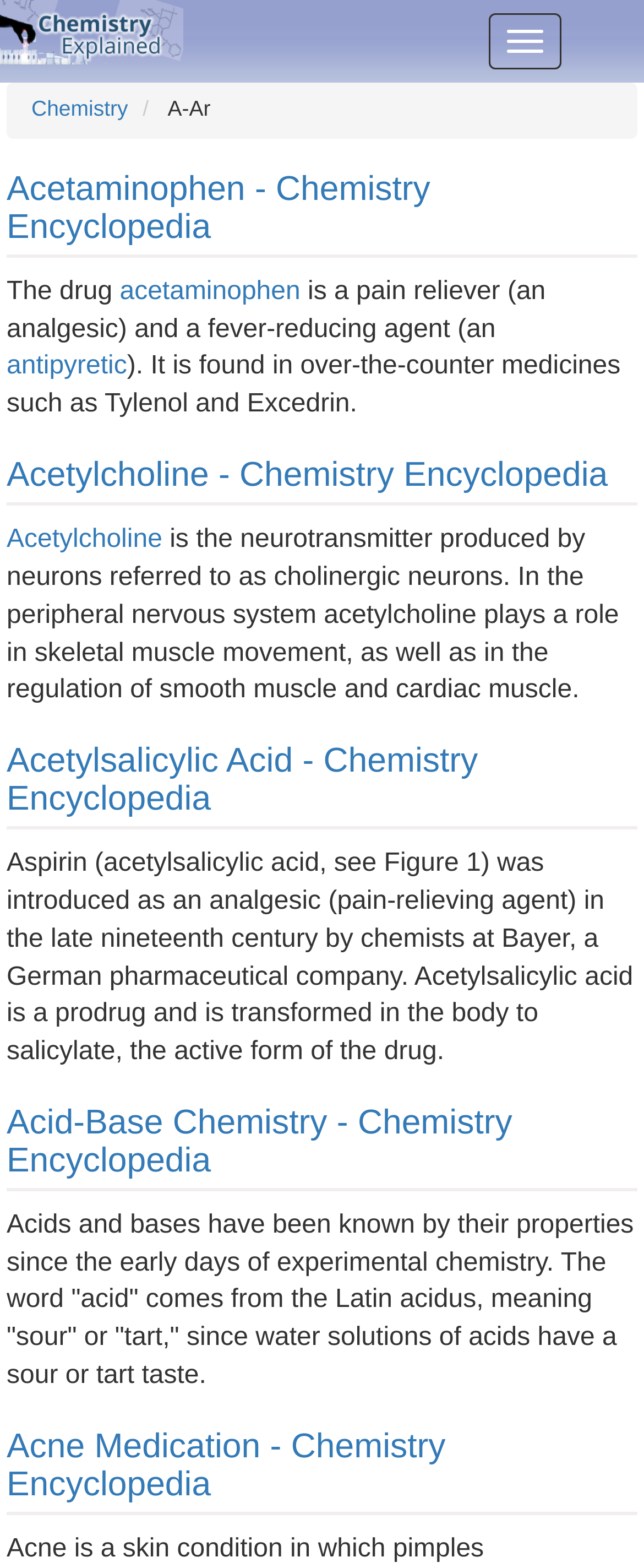Identify the bounding box coordinates of the section that should be clicked to achieve the task described: "Click the 'Toggle navigation' button".

[0.759, 0.008, 0.872, 0.044]